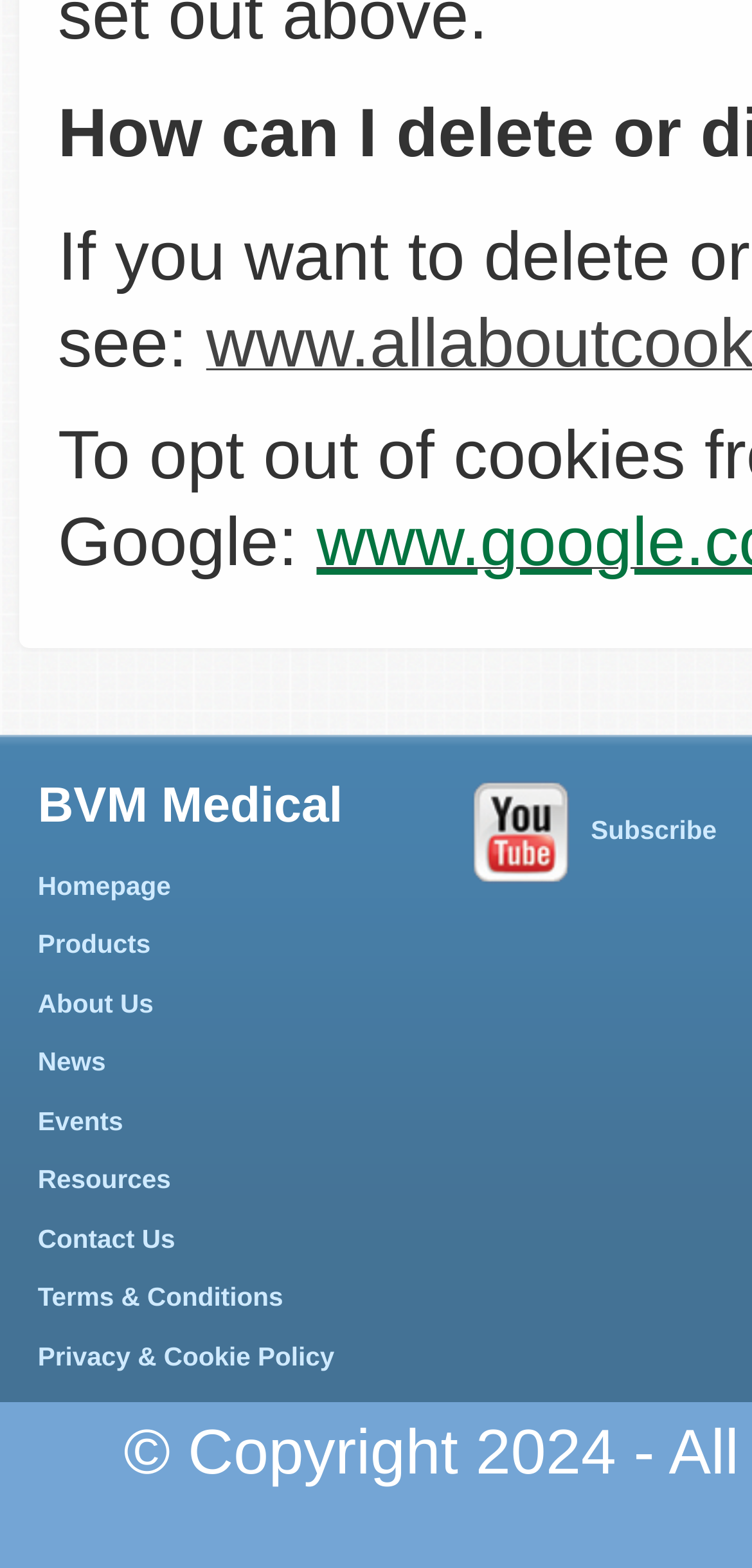Find the bounding box coordinates of the element I should click to carry out the following instruction: "go to homepage".

[0.05, 0.556, 0.227, 0.574]